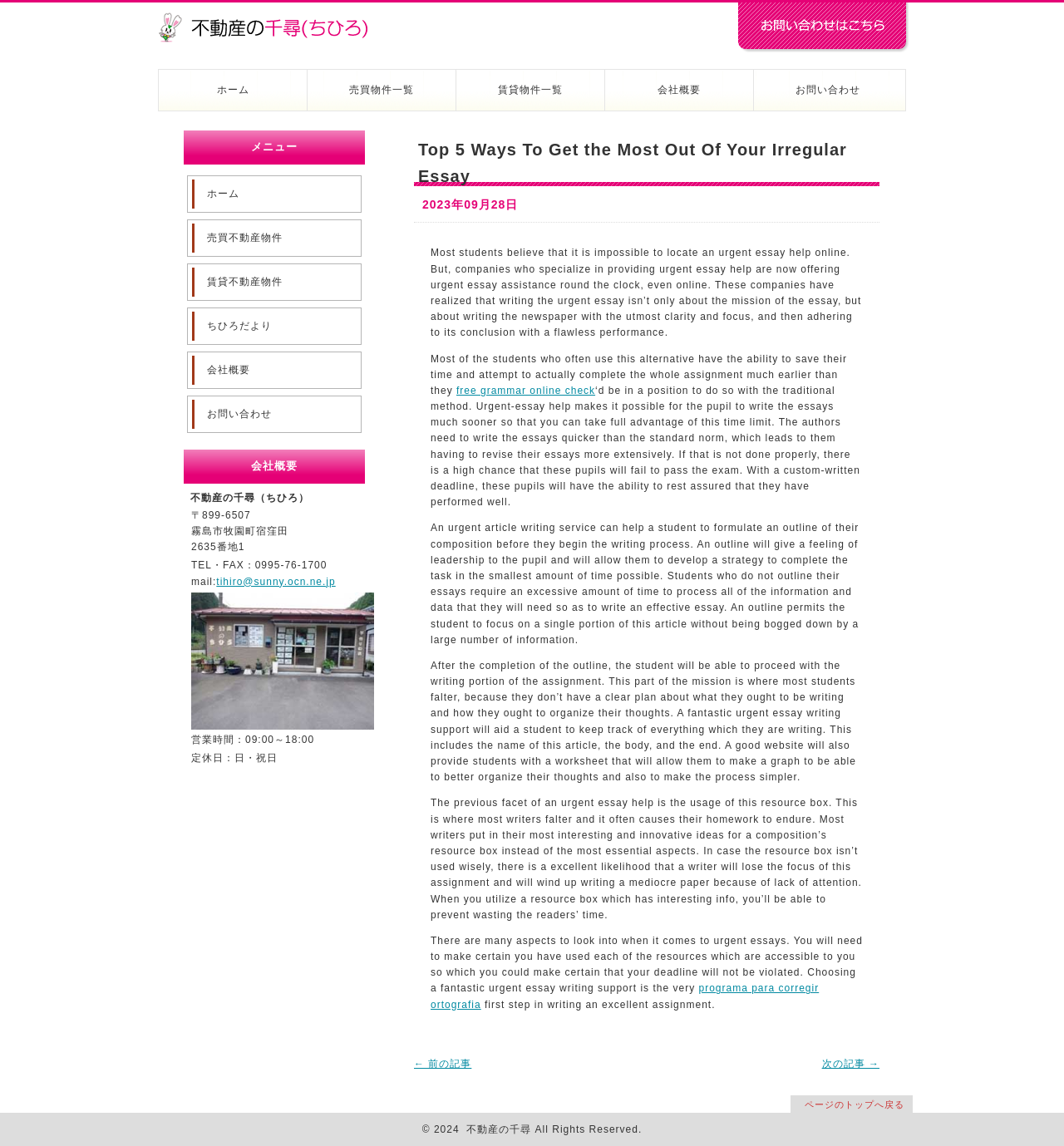Determine the bounding box coordinates of the UI element that matches the following description: "ホーム". The coordinates should be four float numbers between 0 and 1 in the format [left, top, right, bottom].

[0.18, 0.156, 0.335, 0.182]